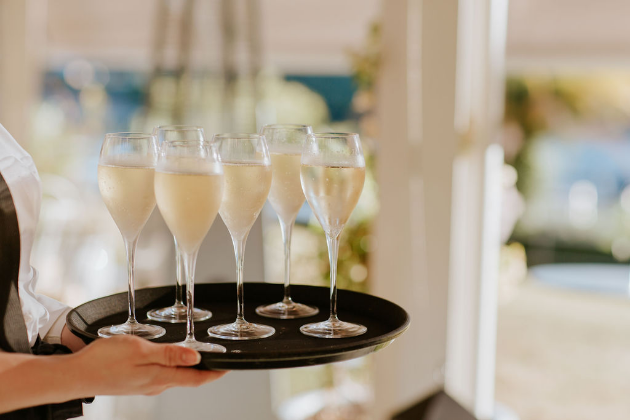What is the atmosphere of the wedding ceremony? Look at the image and give a one-word or short phrase answer.

Joyful and celebratory